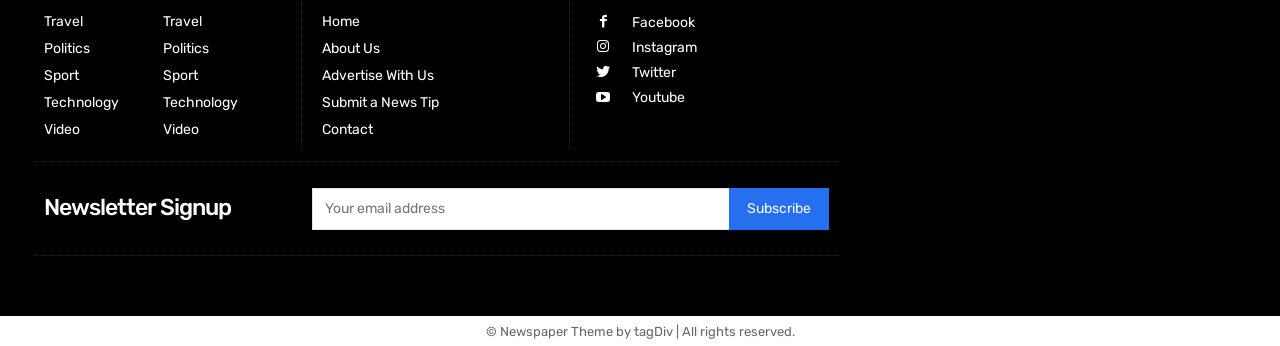What is the theme of the webpage?
Kindly answer the question with as much detail as you can.

The webpage has a theme of Newspaper, as indicated by the footer text 'Newspaper Theme by tagDiv | All rights reserved'.